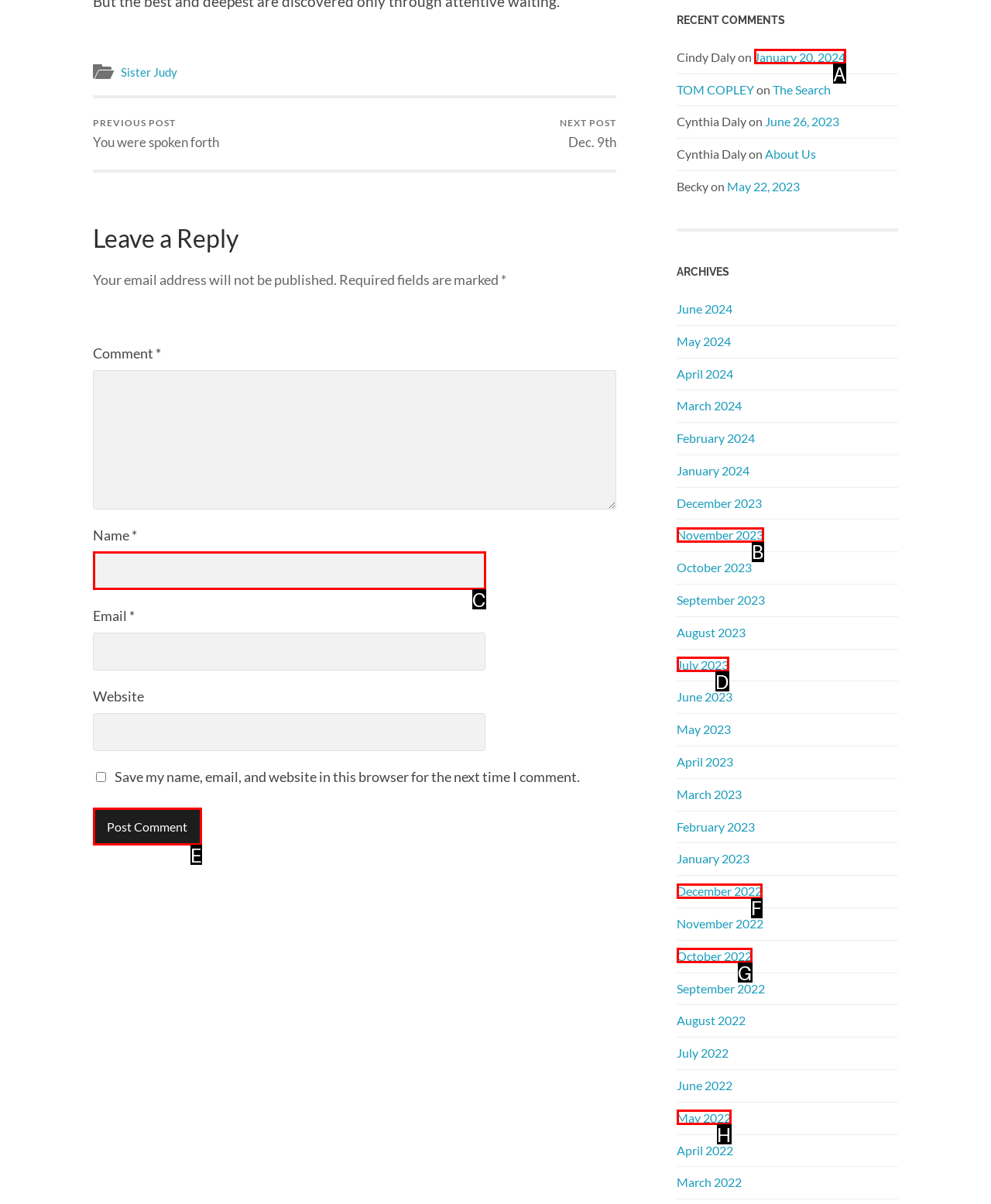Please select the letter of the HTML element that fits the description: October 2022. Answer with the option's letter directly.

G